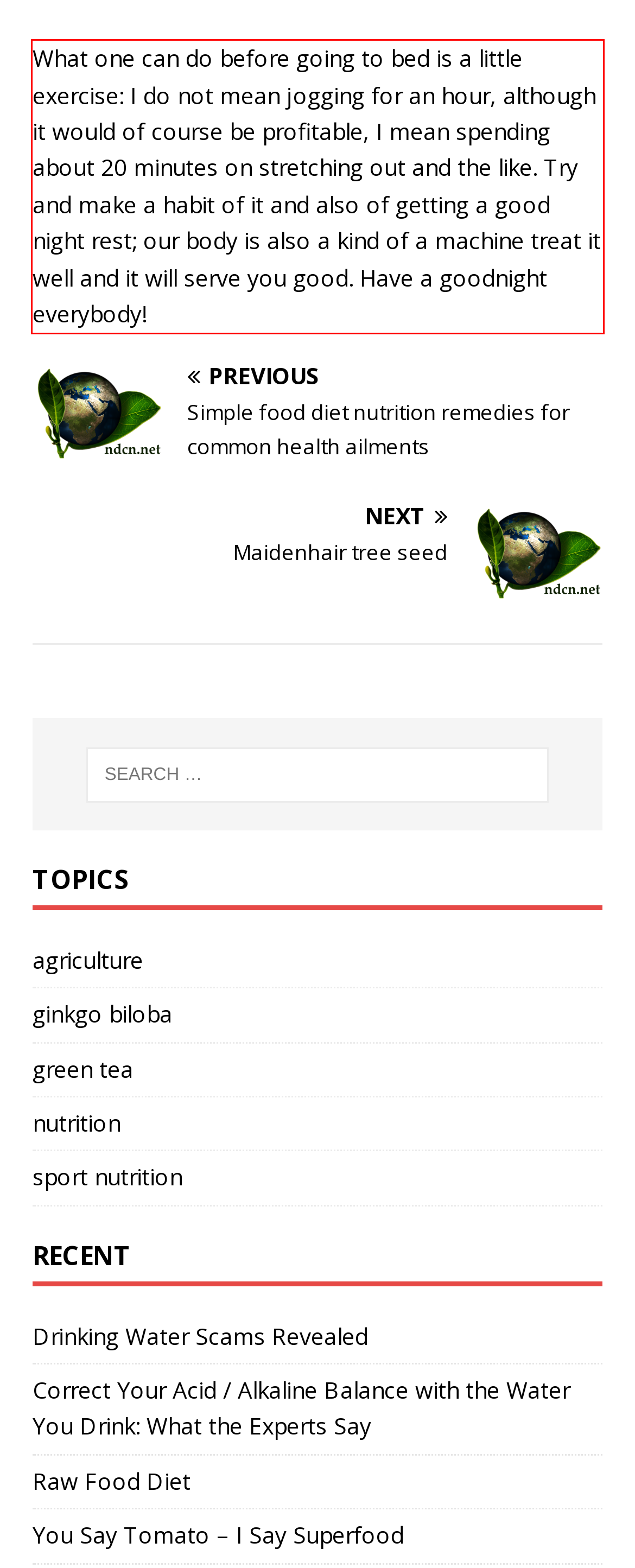Analyze the webpage screenshot and use OCR to recognize the text content in the red bounding box.

What one can do before going to bed is a little exercise: I do not mean jogging for an hour, although it would of course be profitable, I mean spending about 20 minutes on stretching out and the like. Try and make a habit of it and also of getting a good night rest; our body is also a kind of a machine treat it well and it will serve you good. Have a goodnight everybody!